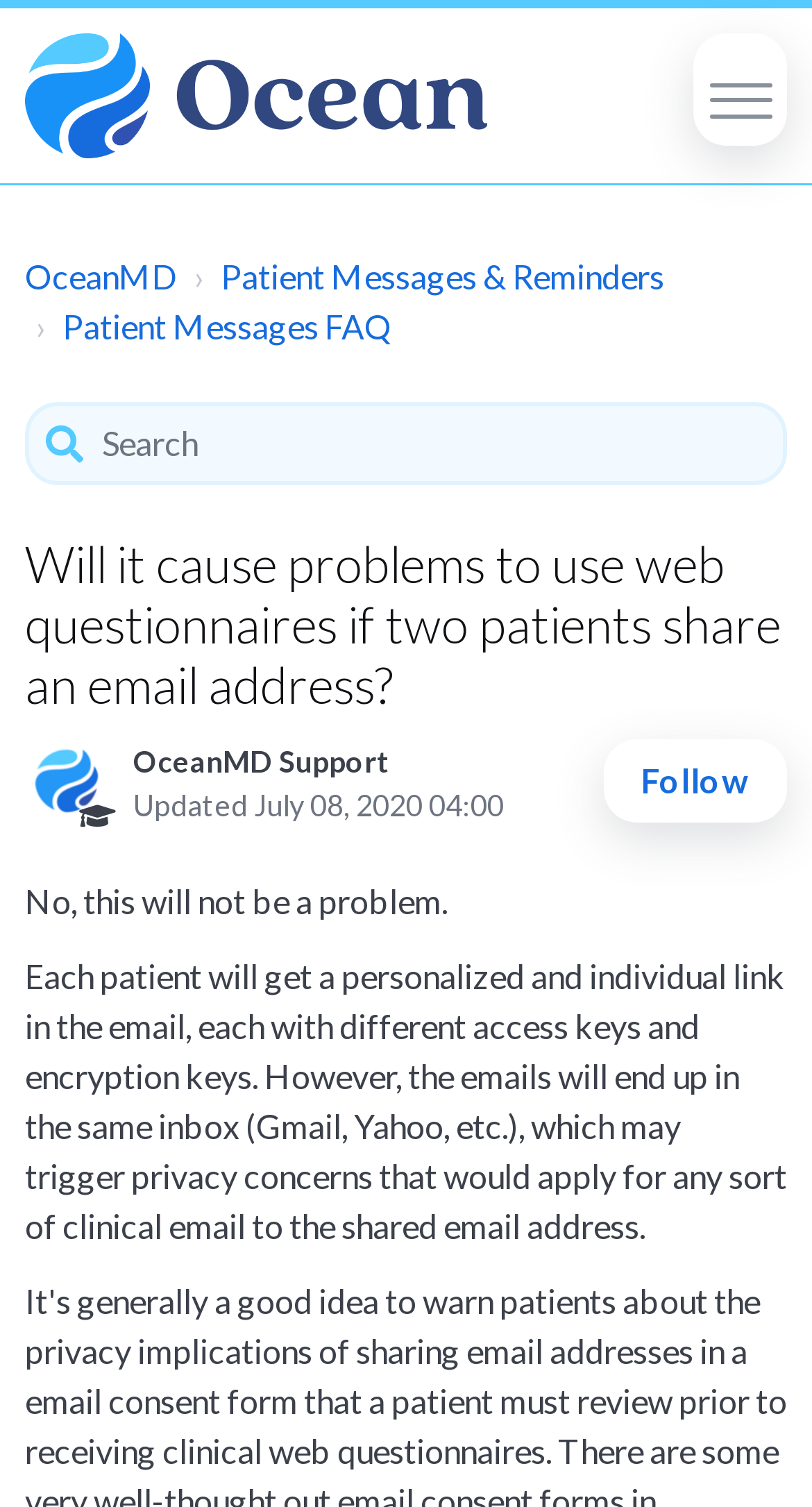Identify the bounding box coordinates for the UI element described as: "aria-label="Toggle Navigation"".

[0.854, 0.022, 0.969, 0.097]